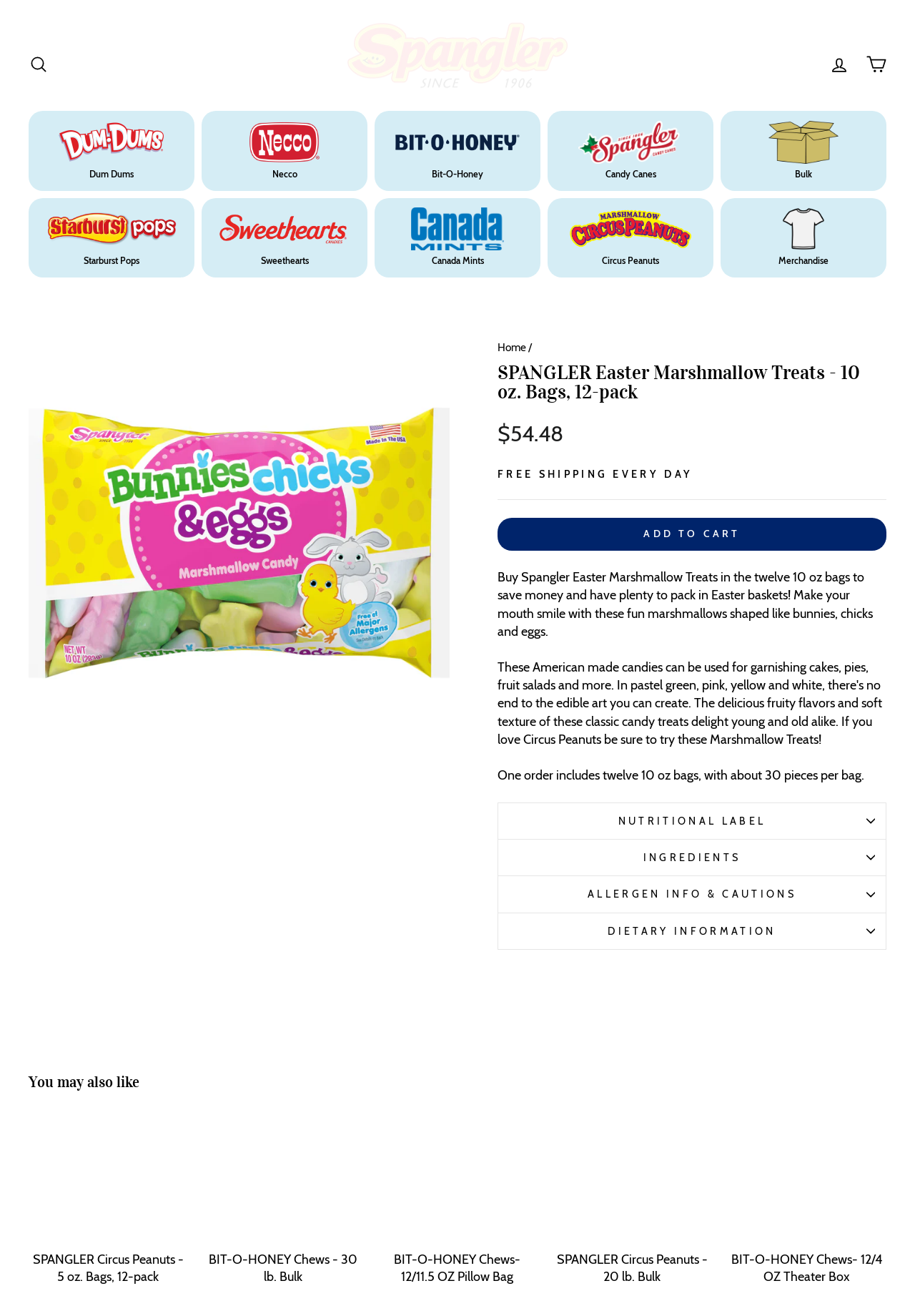Find the bounding box coordinates for the area that should be clicked to accomplish the instruction: "Search".

[0.022, 0.036, 0.062, 0.061]